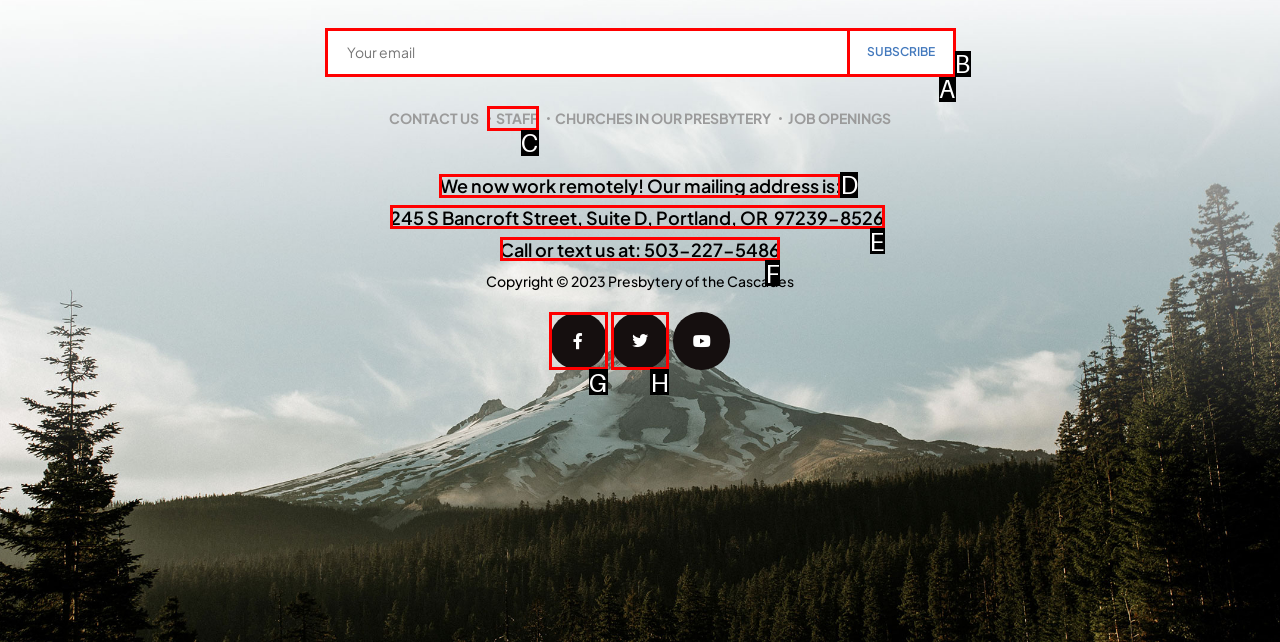Select the letter of the UI element you need to click on to fulfill this task: Call or text us. Write down the letter only.

F